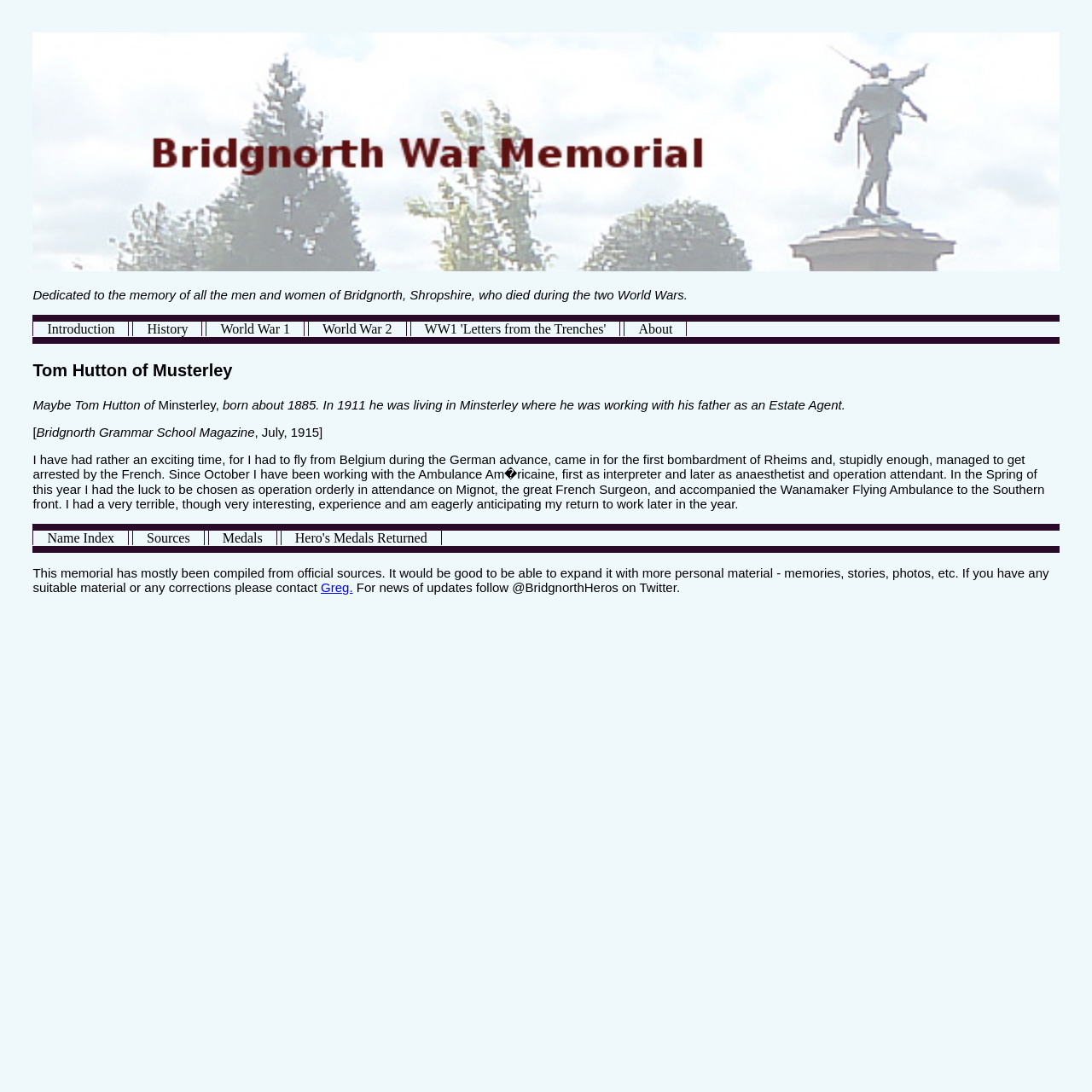Identify the bounding box coordinates of the section to be clicked to complete the task described by the following instruction: "Read about Tom Hutton of Musterley". The coordinates should be four float numbers between 0 and 1, formatted as [left, top, right, bottom].

[0.03, 0.33, 0.97, 0.348]